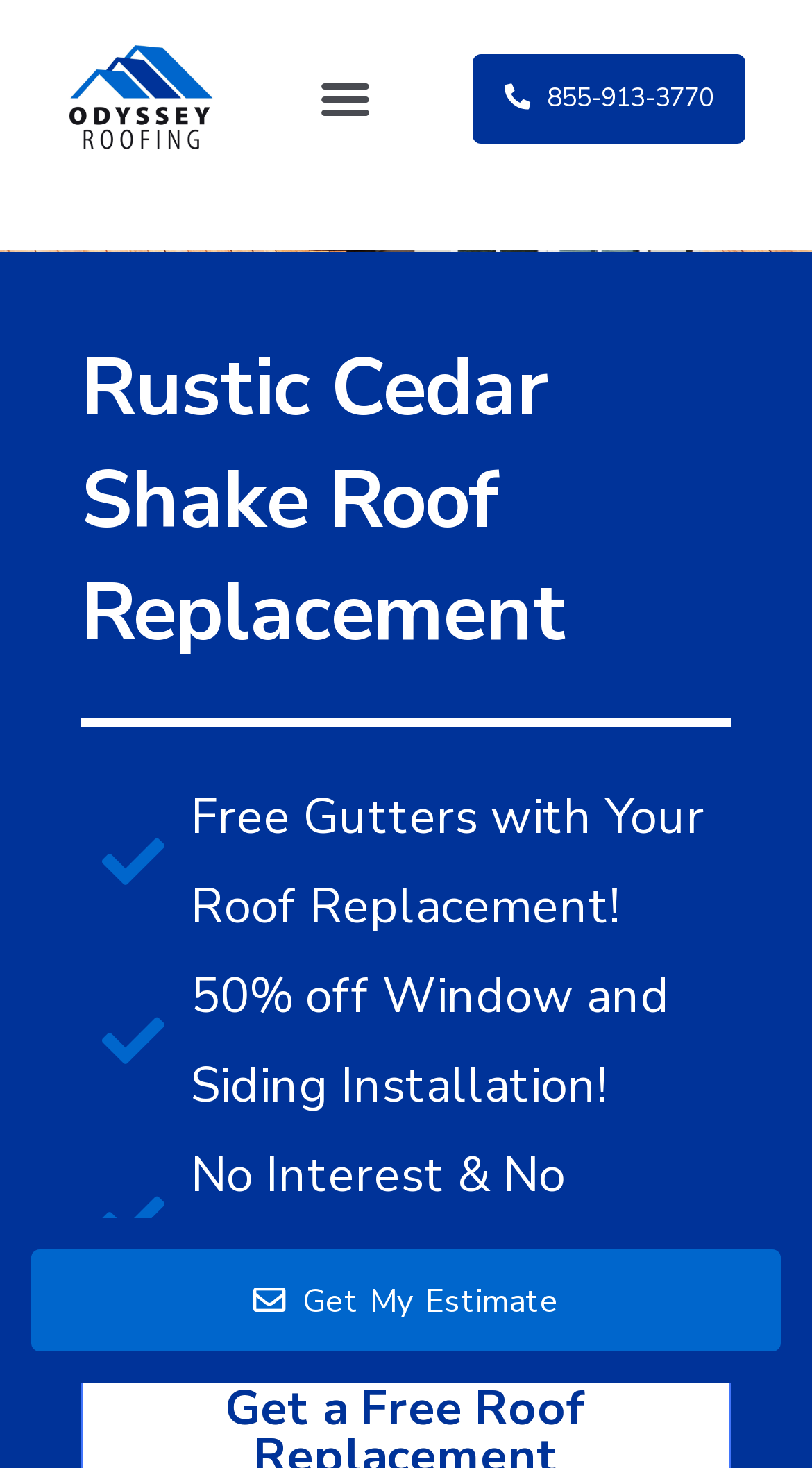What is the button used for in the top right corner?
Refer to the image and offer an in-depth and detailed answer to the question.

I found the button by looking at the button element with the text 'Menu Toggle' and the expanded attribute set to False.